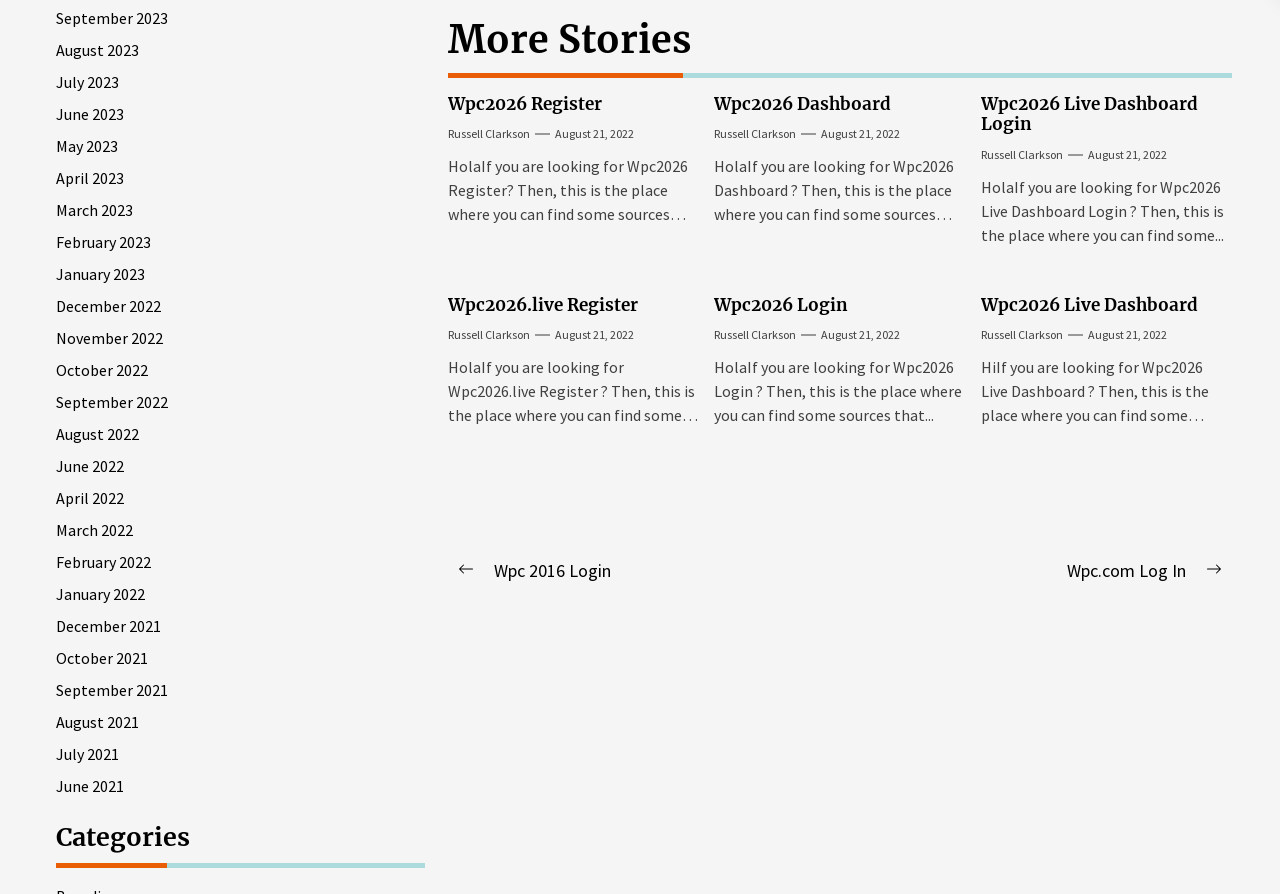Give the bounding box coordinates for the element described as: "August 21, 2022".

[0.642, 0.141, 0.703, 0.158]